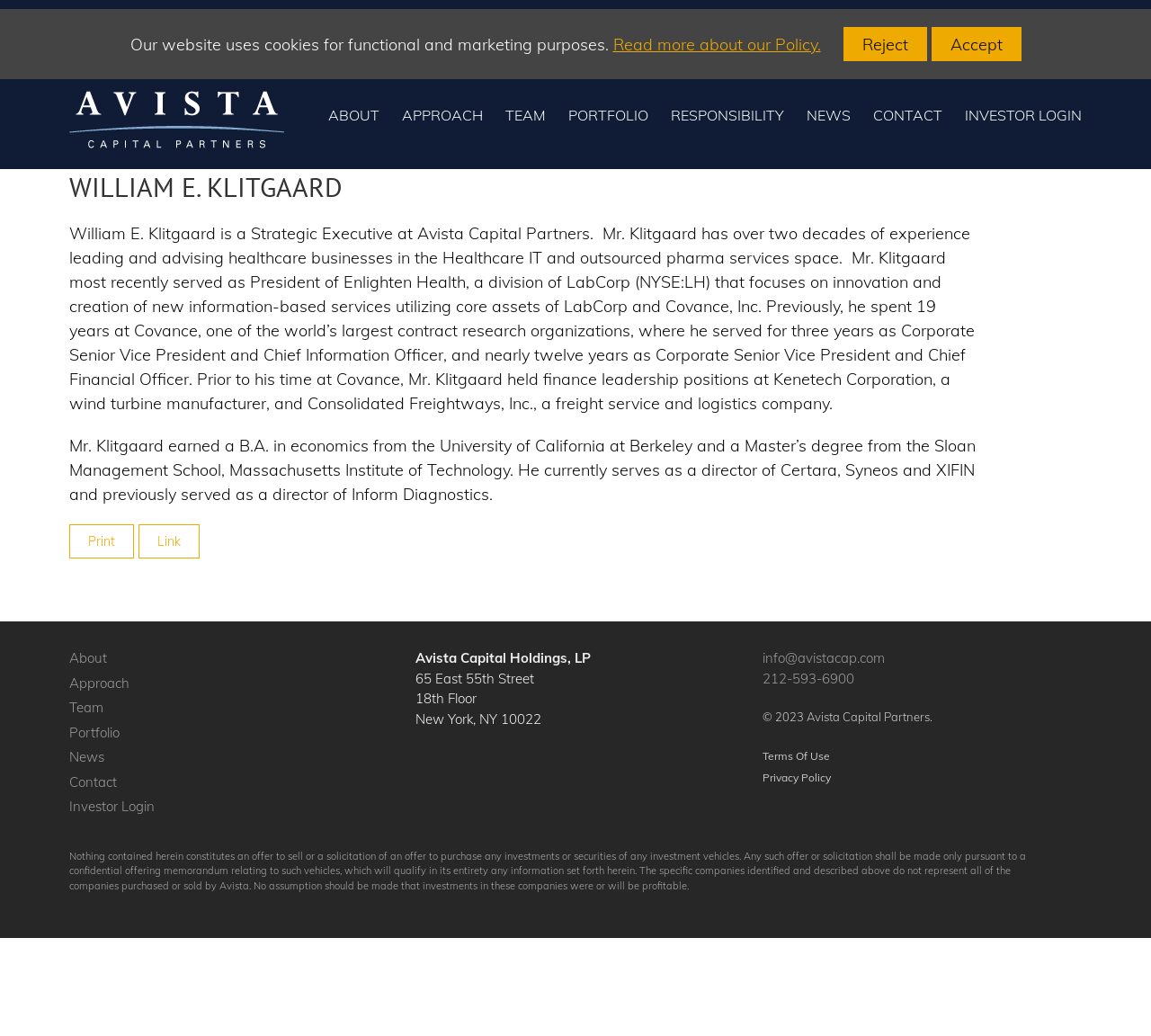Locate the bounding box coordinates of the element that should be clicked to fulfill the instruction: "Print the page".

[0.06, 0.506, 0.116, 0.539]